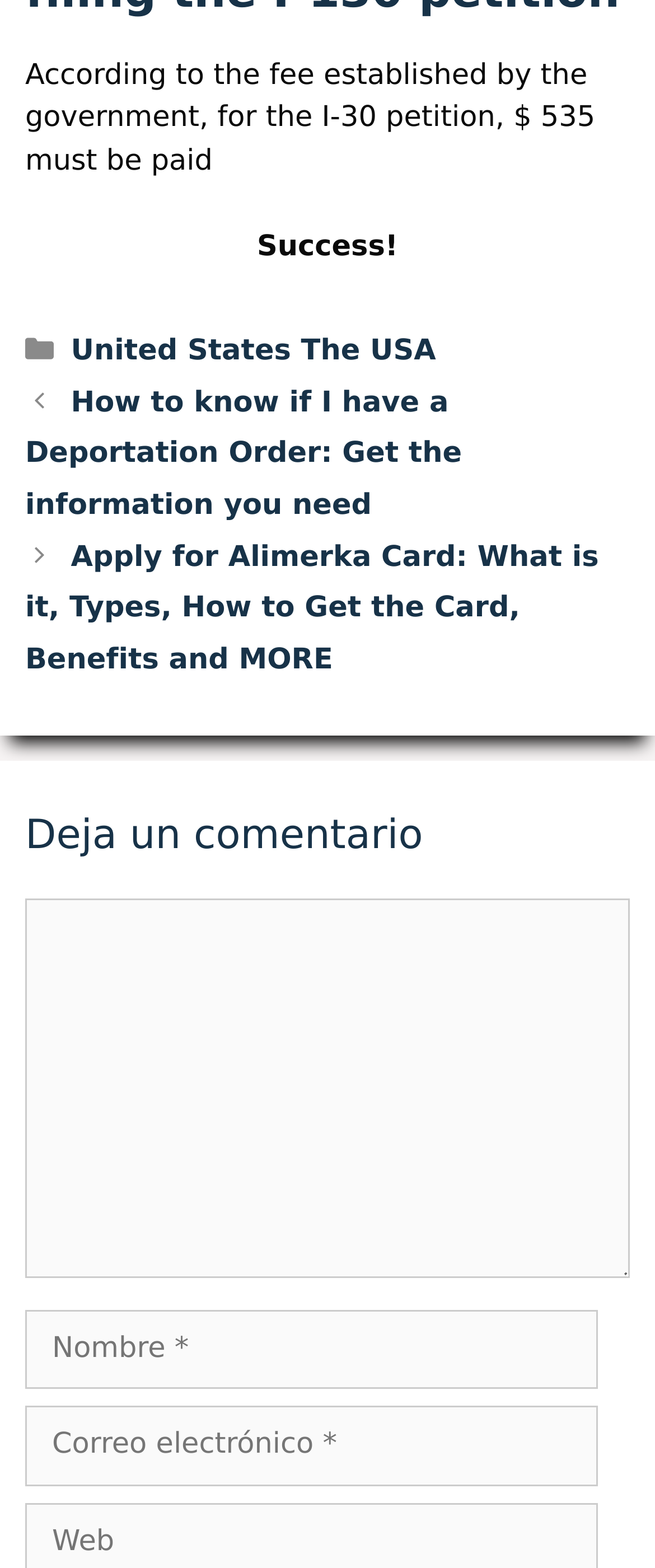From the webpage screenshot, identify the region described by United States The USA. Provide the bounding box coordinates as (top-left x, top-left y, bottom-right x, bottom-right y), with each value being a floating point number between 0 and 1.

[0.108, 0.213, 0.666, 0.235]